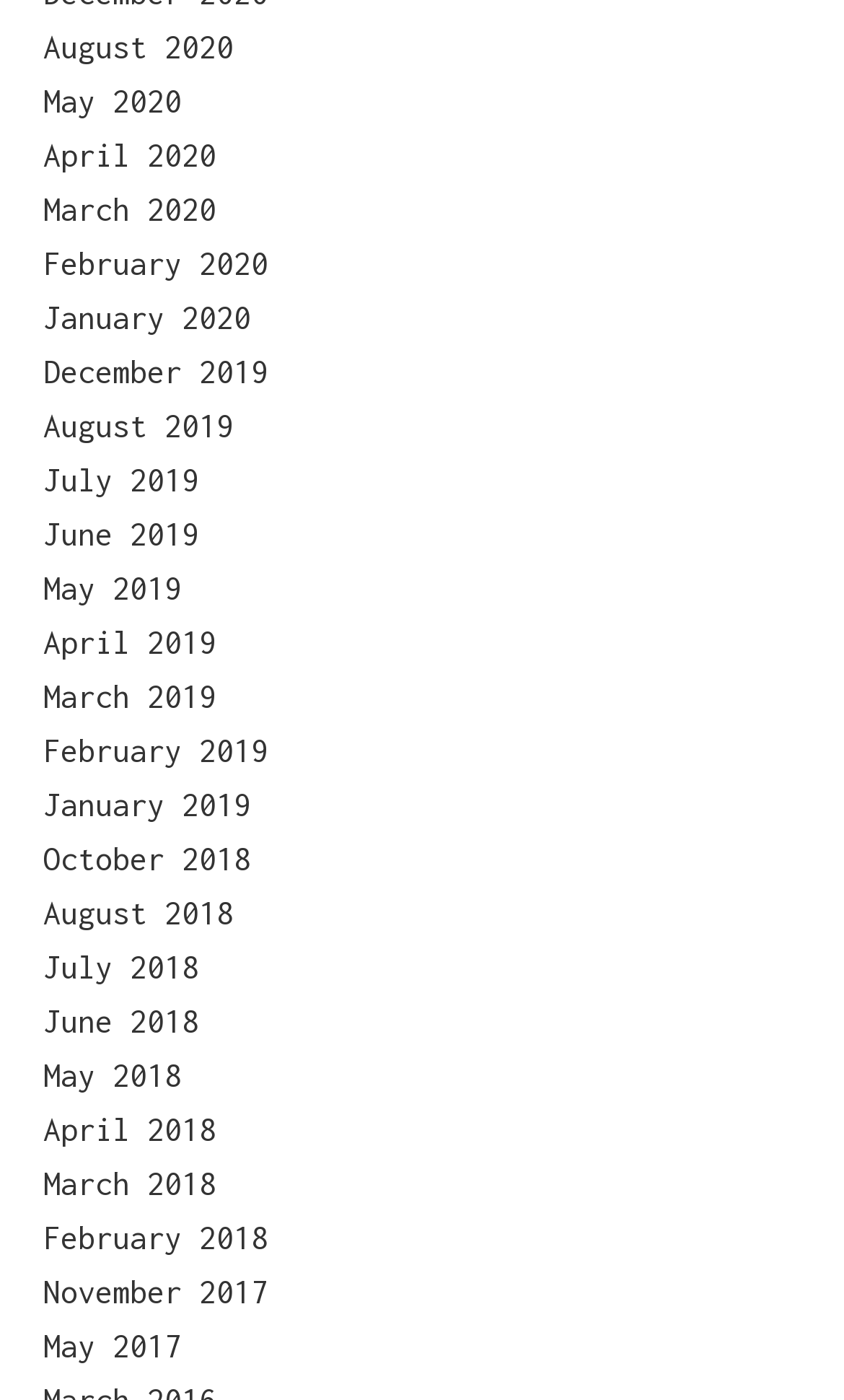How many links are there for the year 2020?
Please use the image to provide an in-depth answer to the question.

I counted the number of link elements on the webpage that correspond to the year 2020 and found 6 links with month names in 2020.